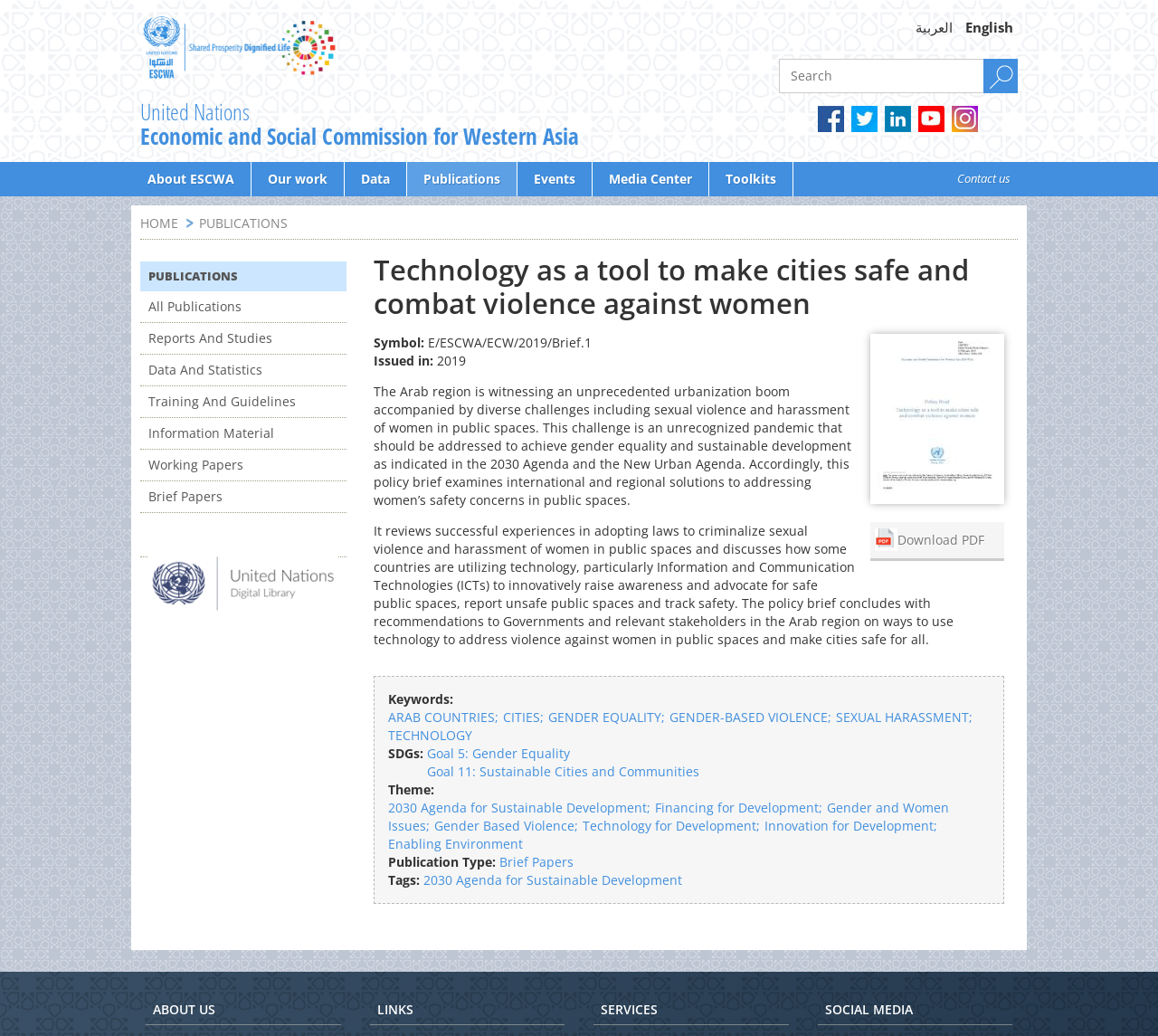Examine the image carefully and respond to the question with a detailed answer: 
What is the name of the organization?

I inferred this answer by looking at the logo and the text 'United Nations Economic and Social Commission for Western Asia' which appears multiple times on the webpage, indicating that it is the name of the organization.